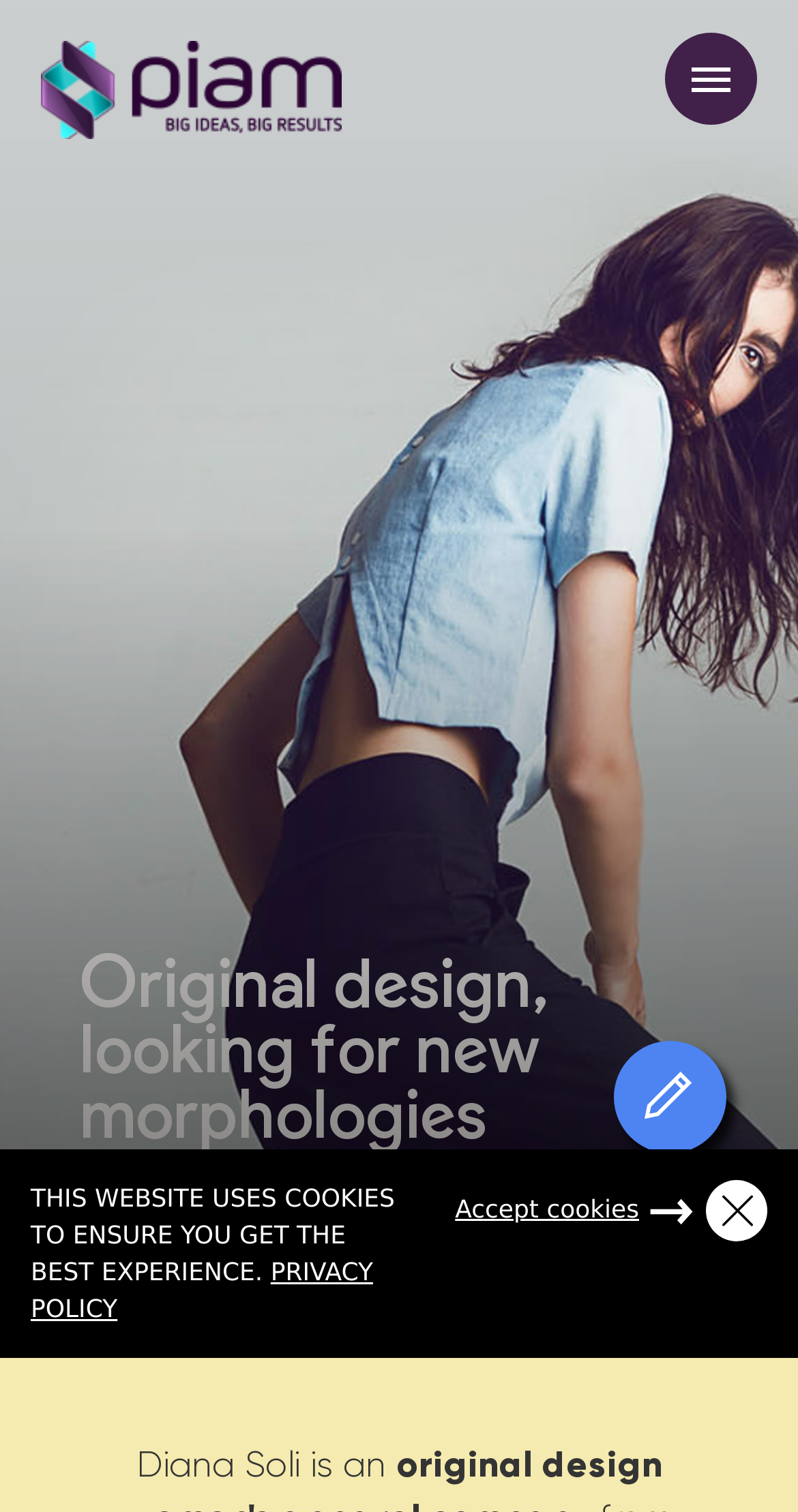How many images are there on the webpage?
Using the image, provide a detailed and thorough answer to the question.

There are nine image elements on the webpage, including the logo image, the images in the menu section, and the images at the bottom of the page.